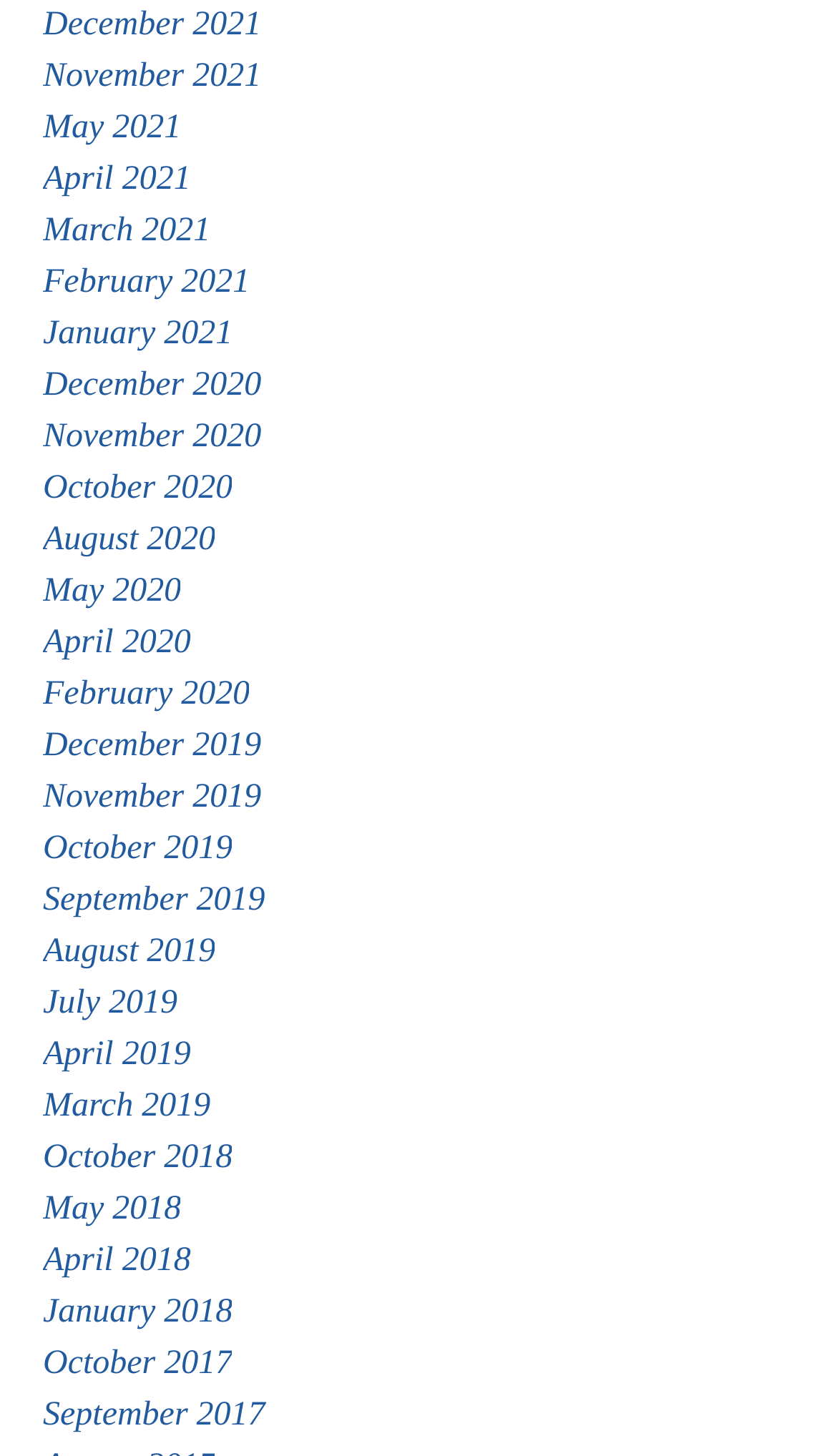Answer the following query concisely with a single word or phrase:
What is the earliest month available on this webpage?

January 2017